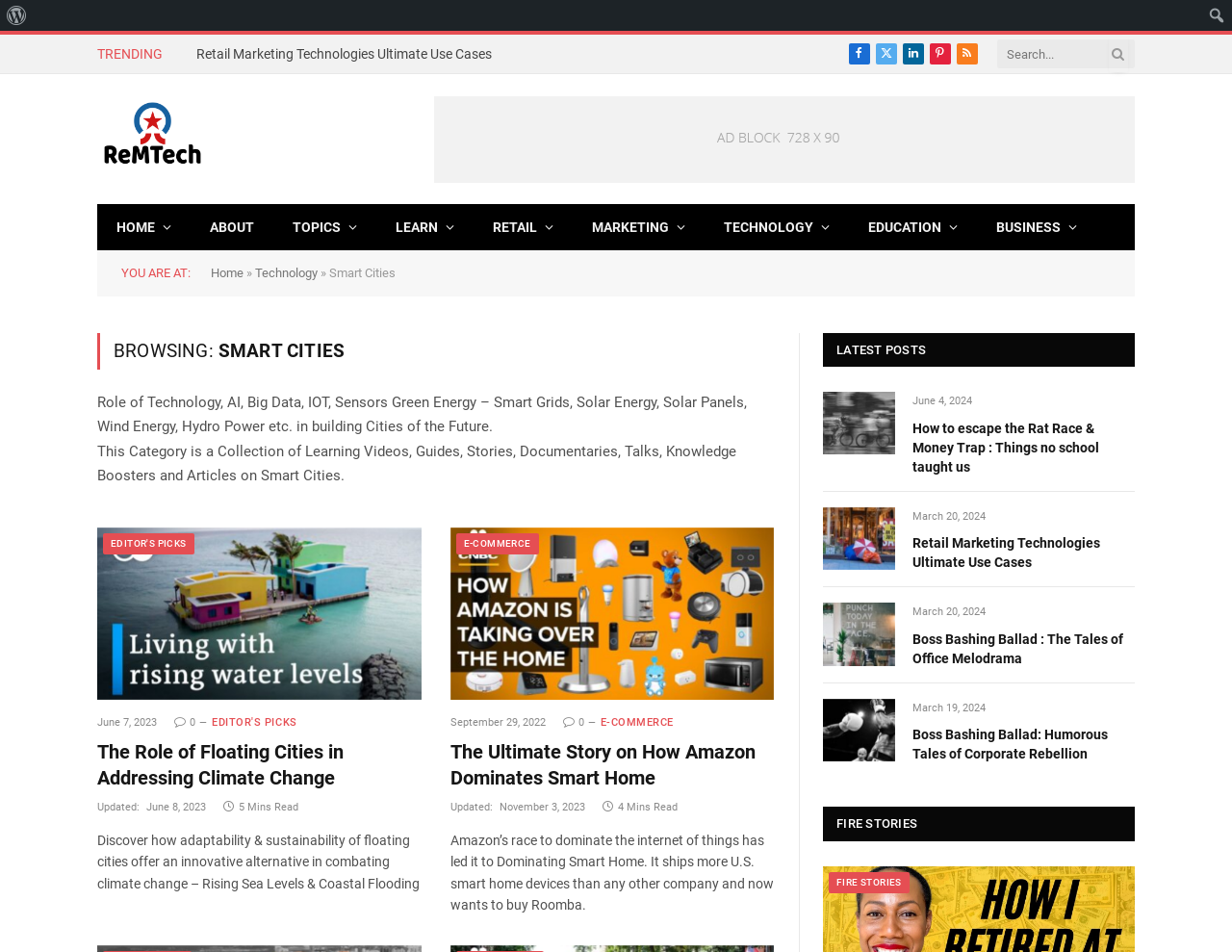Answer the question below with a single word or a brief phrase: 
How many articles are listed under 'LATEST POSTS'?

3